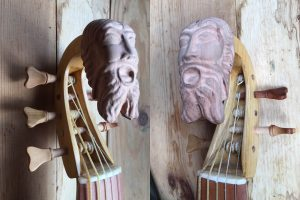Provide a brief response to the question below using a single word or phrase: 
What is the purpose of the facial carving?

Aesthetic appeal